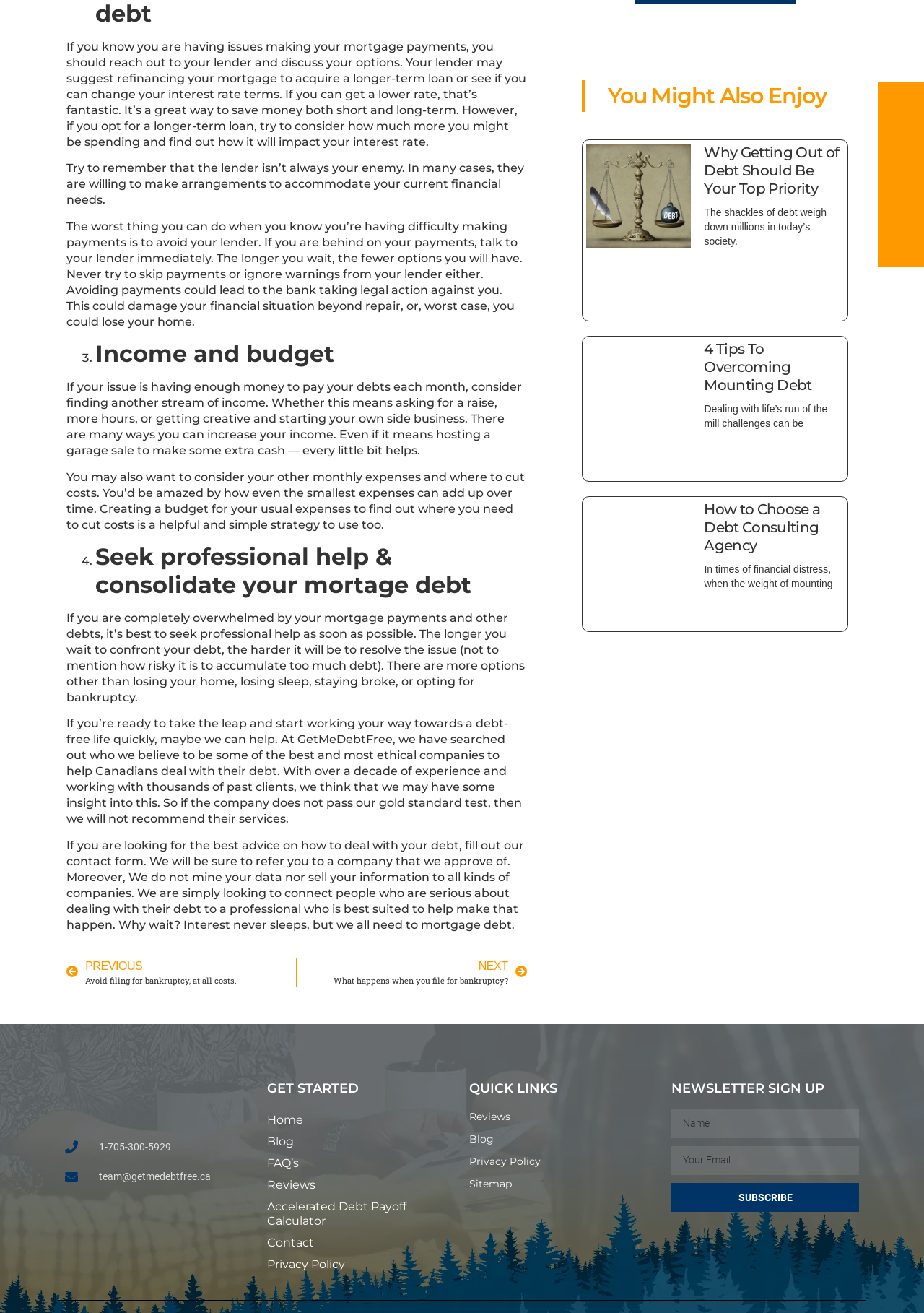What is the benefit of creating a budget?
Analyze the screenshot and provide a detailed answer to the question.

According to the webpage, creating a budget can help individuals identify areas where they can cut costs and make adjustments to their spending habits, which can ultimately help them manage their debt more effectively.